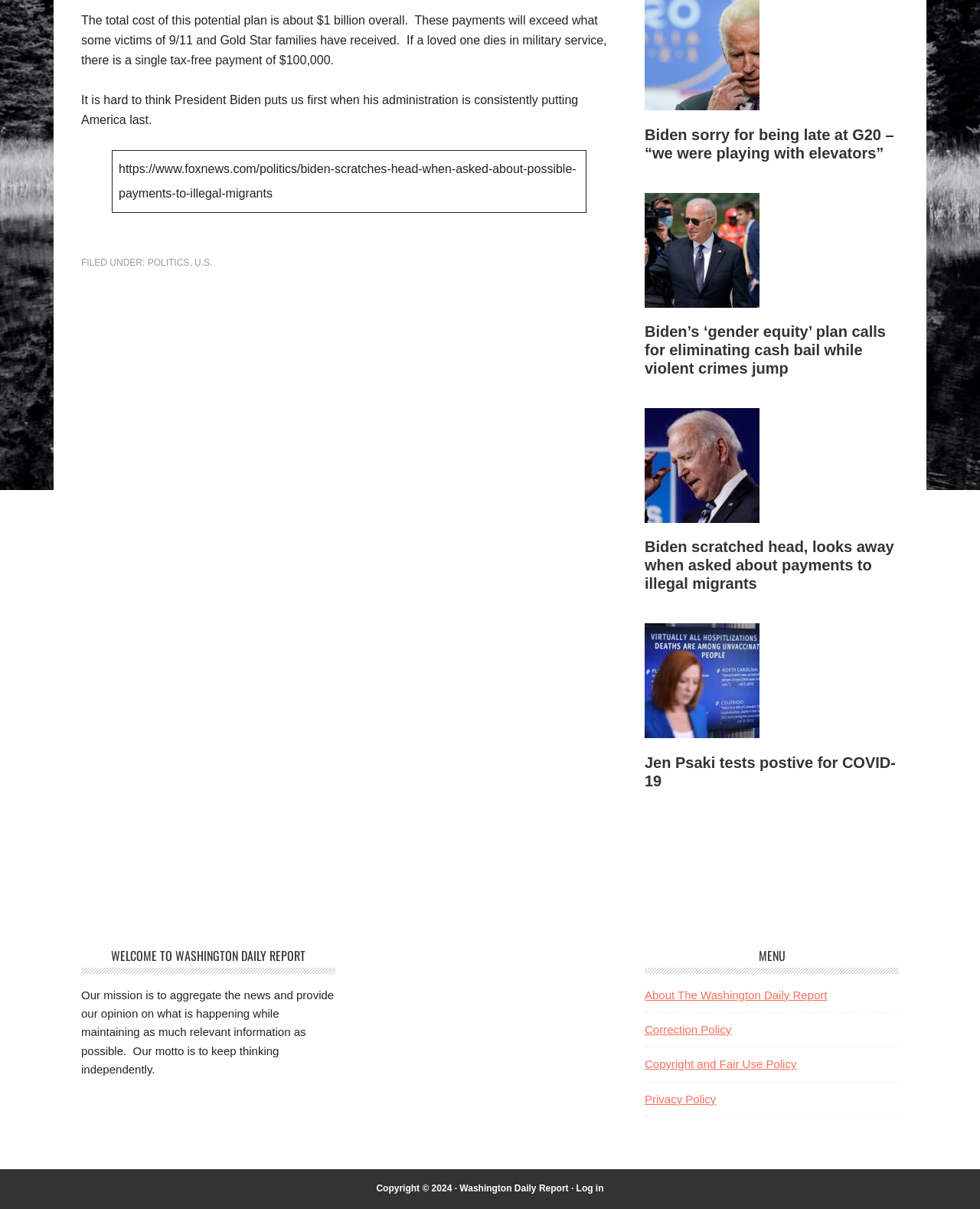Using floating point numbers between 0 and 1, provide the bounding box coordinates in the format (top-left x, top-left y, bottom-right x, bottom-right y). Locate the UI element described here: Politics

[0.151, 0.213, 0.193, 0.222]